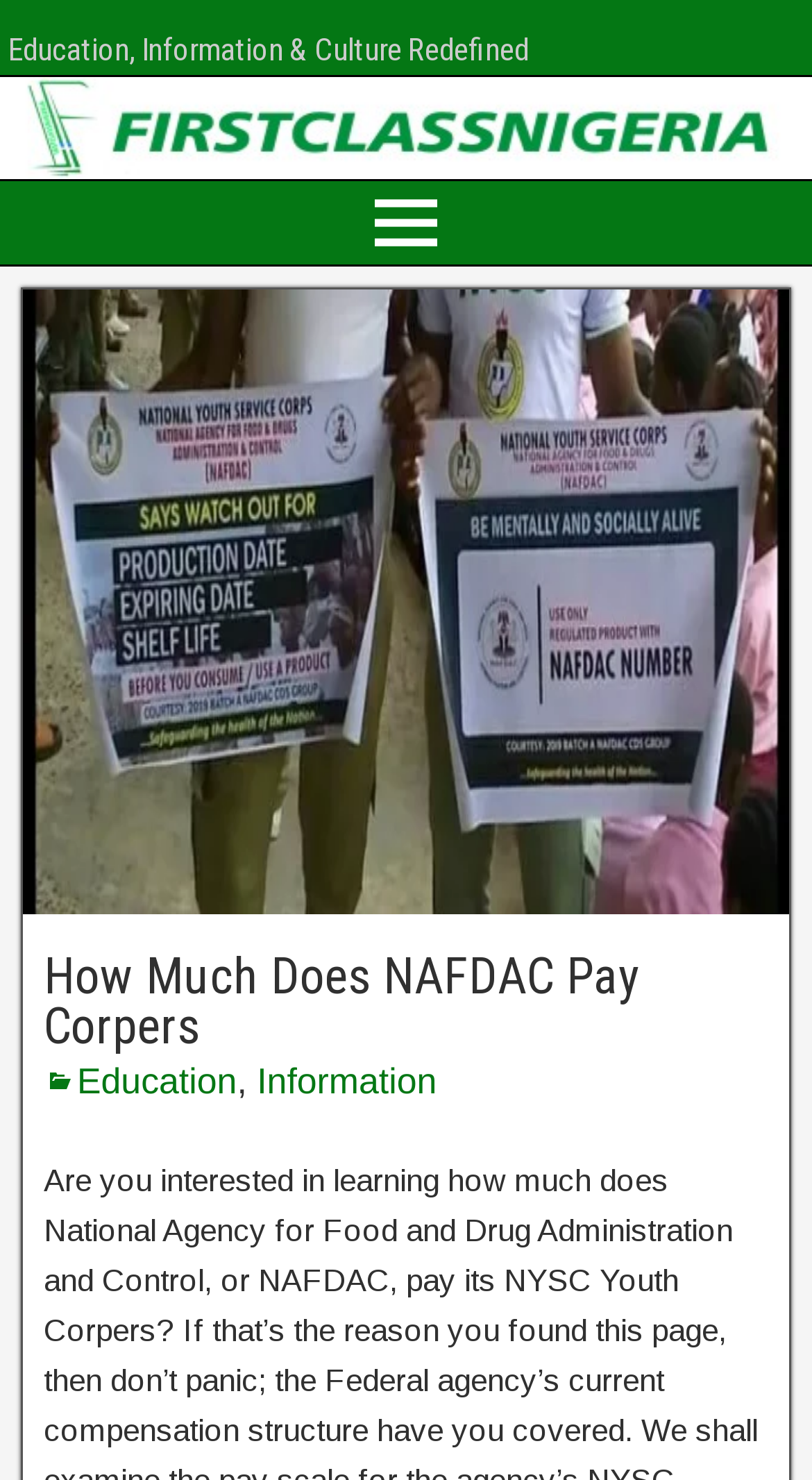What are the three categories listed on the webpage?
Could you answer the question with a detailed and thorough explanation?

The three categories can be determined by looking at the link elements with the texts 'Education', 'Information', and 'Culture' at the top of the webpage, which are likely the main categories or sections of the website.